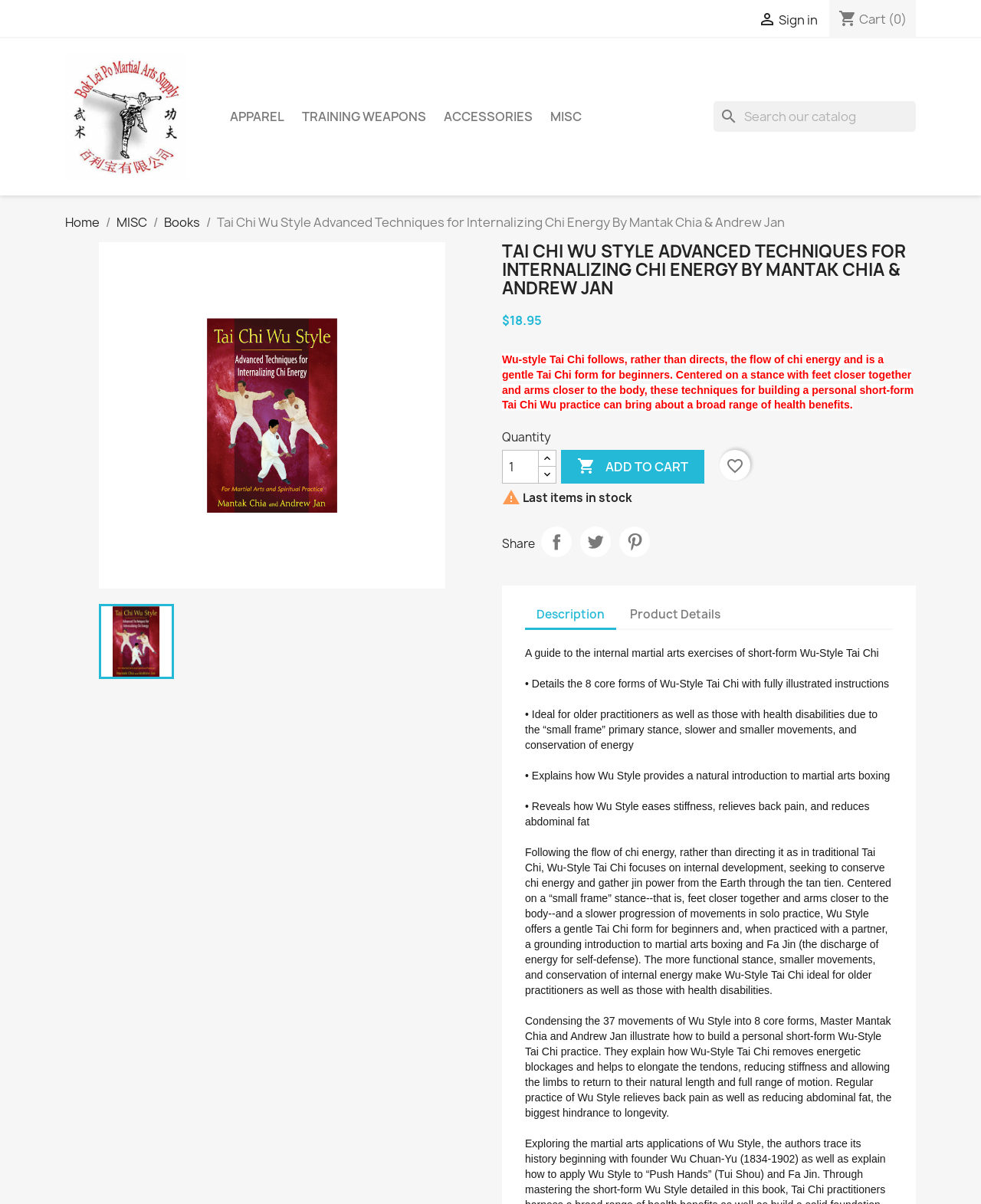Identify the bounding box coordinates of the area you need to click to perform the following instruction: "Search for products".

[0.727, 0.084, 0.934, 0.11]